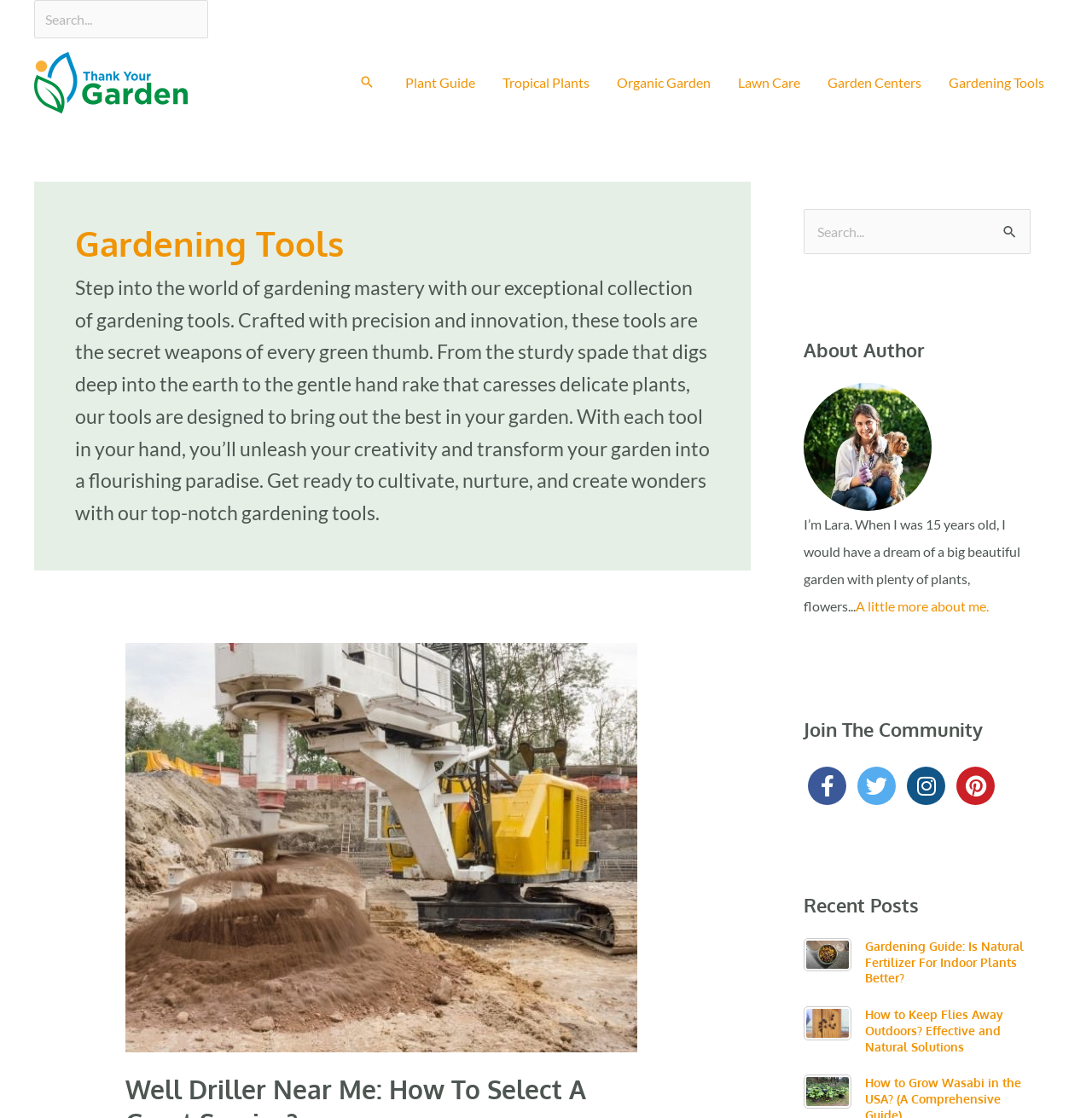Identify the bounding box coordinates for the UI element described as follows: parent_node: Search for: name="s" placeholder="Search...". Use the format (top-left x, top-left y, bottom-right x, bottom-right y) and ensure all values are floating point numbers between 0 and 1.

[0.736, 0.187, 0.944, 0.227]